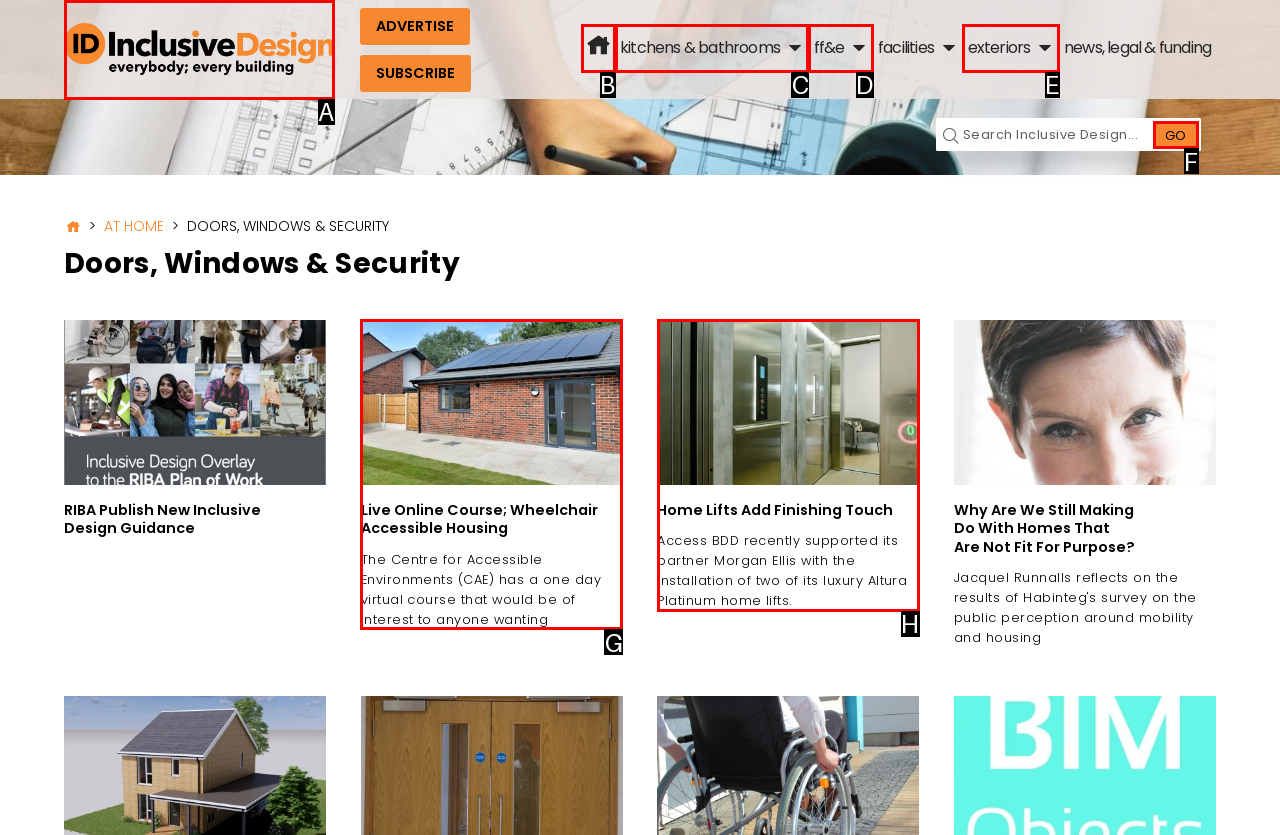Select the correct HTML element to complete the following task: Click the 'BOOK ME' link
Provide the letter of the choice directly from the given options.

None